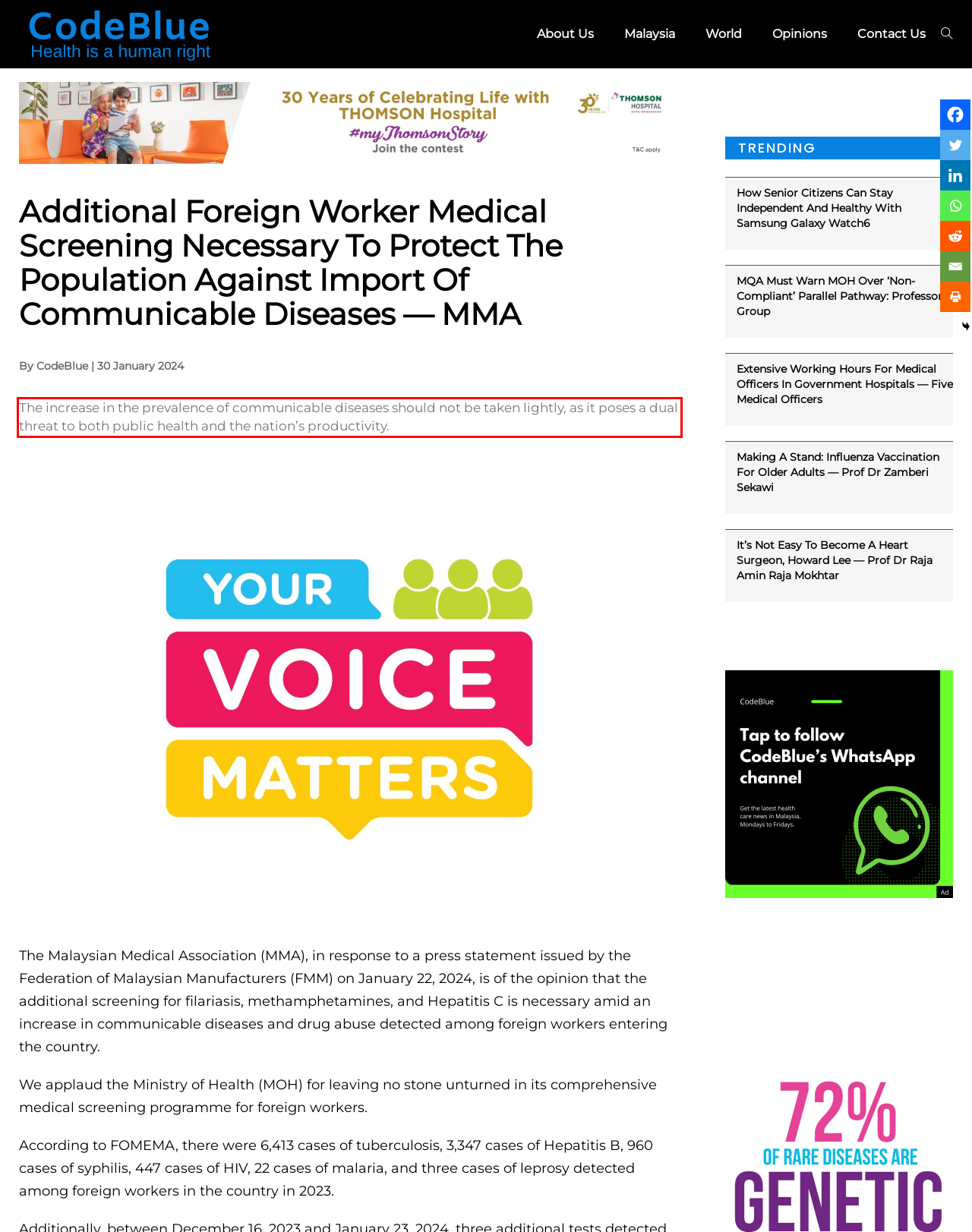Given a screenshot of a webpage with a red bounding box, extract the text content from the UI element inside the red bounding box.

The increase in the prevalence of communicable diseases should not be taken lightly, as it poses a dual threat to both public health and the nation’s productivity.